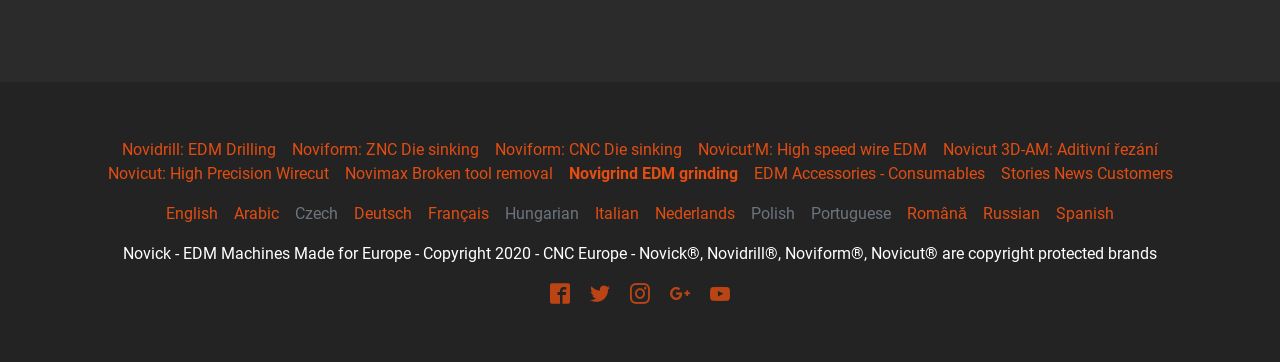Determine the bounding box coordinates of the element that should be clicked to execute the following command: "Visit Facebook page".

[0.428, 0.778, 0.447, 0.844]